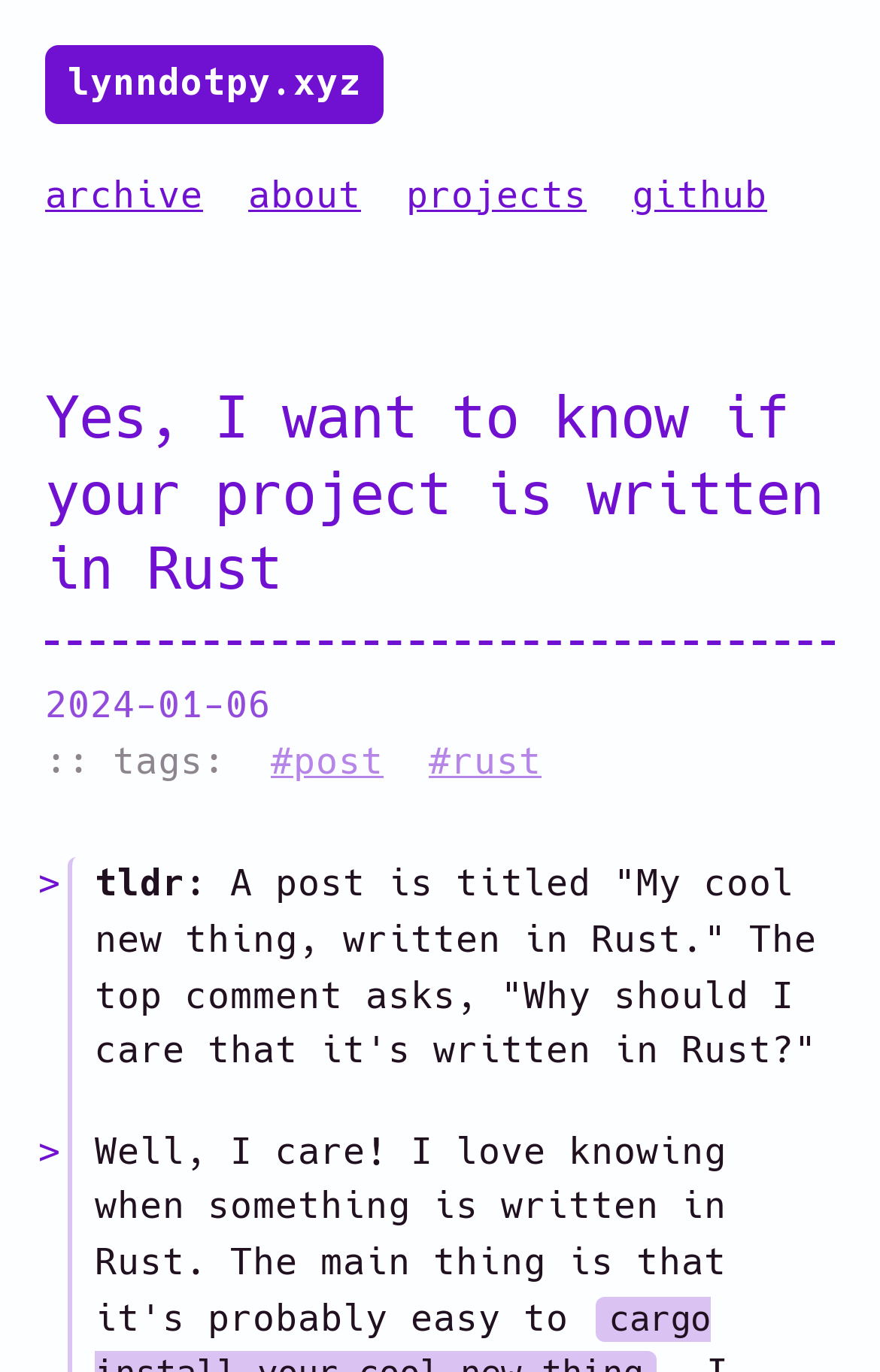Identify the bounding box coordinates of the clickable section necessary to follow the following instruction: "view post details". The coordinates should be presented as four float numbers from 0 to 1, i.e., [left, top, right, bottom].

[0.308, 0.539, 0.436, 0.57]